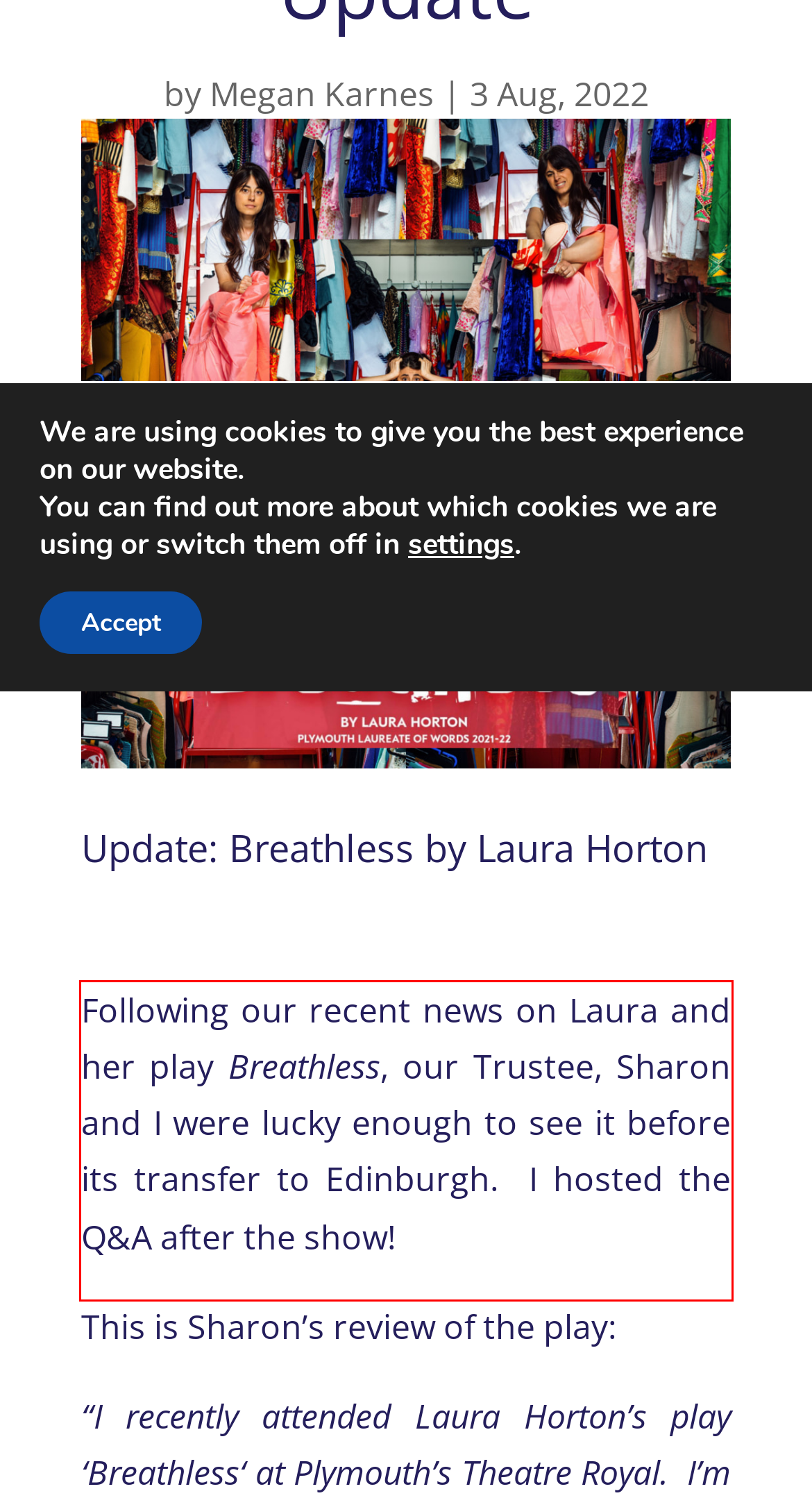You have a webpage screenshot with a red rectangle surrounding a UI element. Extract the text content from within this red bounding box.

Following our recent news on Laura and her play Breathless, our Trustee, Sharon and I were lucky enough to see it before its transfer to Edinburgh. I hosted the Q&A after the show!